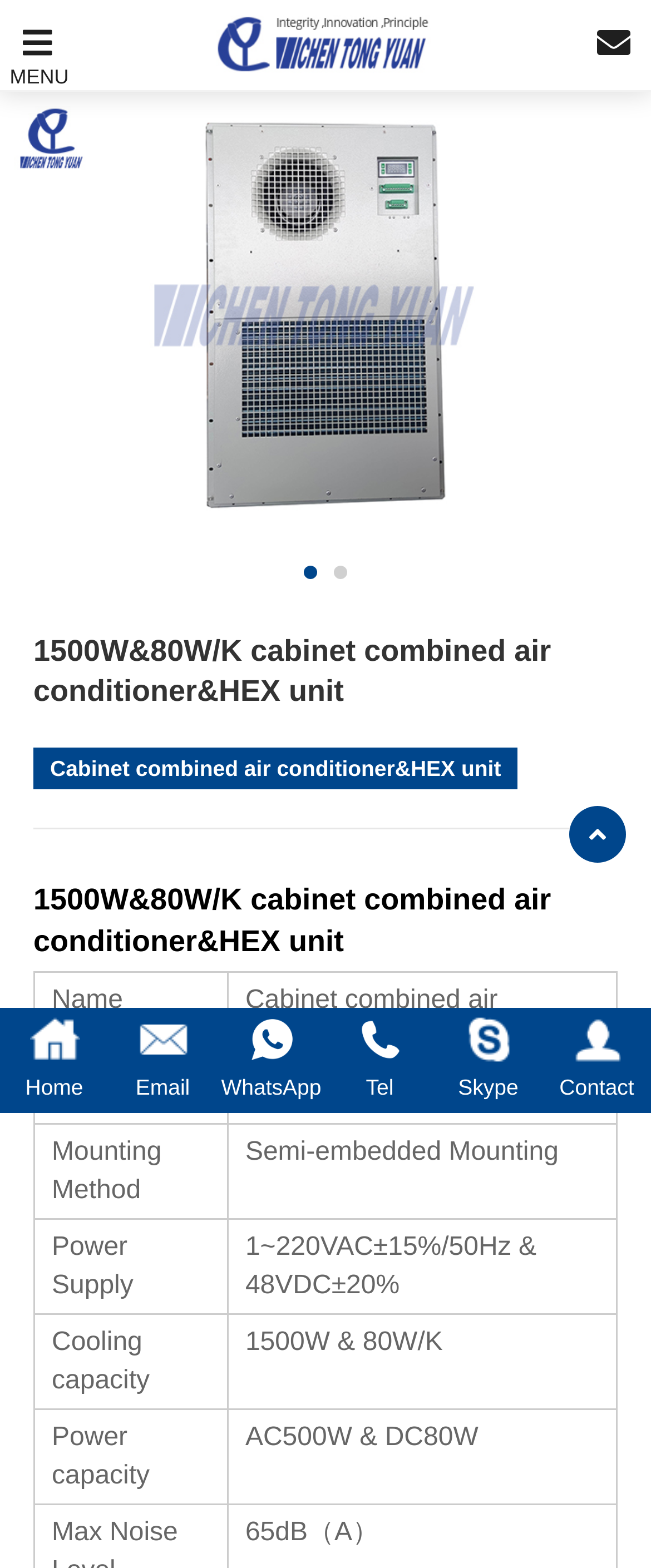Create a detailed narrative of the webpage’s visual and textual elements.

This webpage is about a cabinet combined air conditioner produced by Chen Tong Yuan, with a focus on its specifications and features. At the top of the page, there are three links: a menu icon, a search icon, and a link to the company's website. Below these links, there is a large image of the air conditioner, accompanied by a heading that describes the product.

Underneath the image, there is a section with a heading that repeats the product name, followed by a brief description of the air conditioner. This section is divided into a table with several rows, each containing information about a specific feature of the product, such as its model, mounting method, power supply, cooling capacity, and power capacity.

On the right side of the page, there is a link to return to the top of the page. Below this link, there are several links to different contact methods, including home, email, WhatsApp, tel, Skype, and contact, each accompanied by an icon.

Overall, the webpage is organized in a clear and concise manner, with a focus on providing detailed information about the cabinet combined air conditioner and its features.